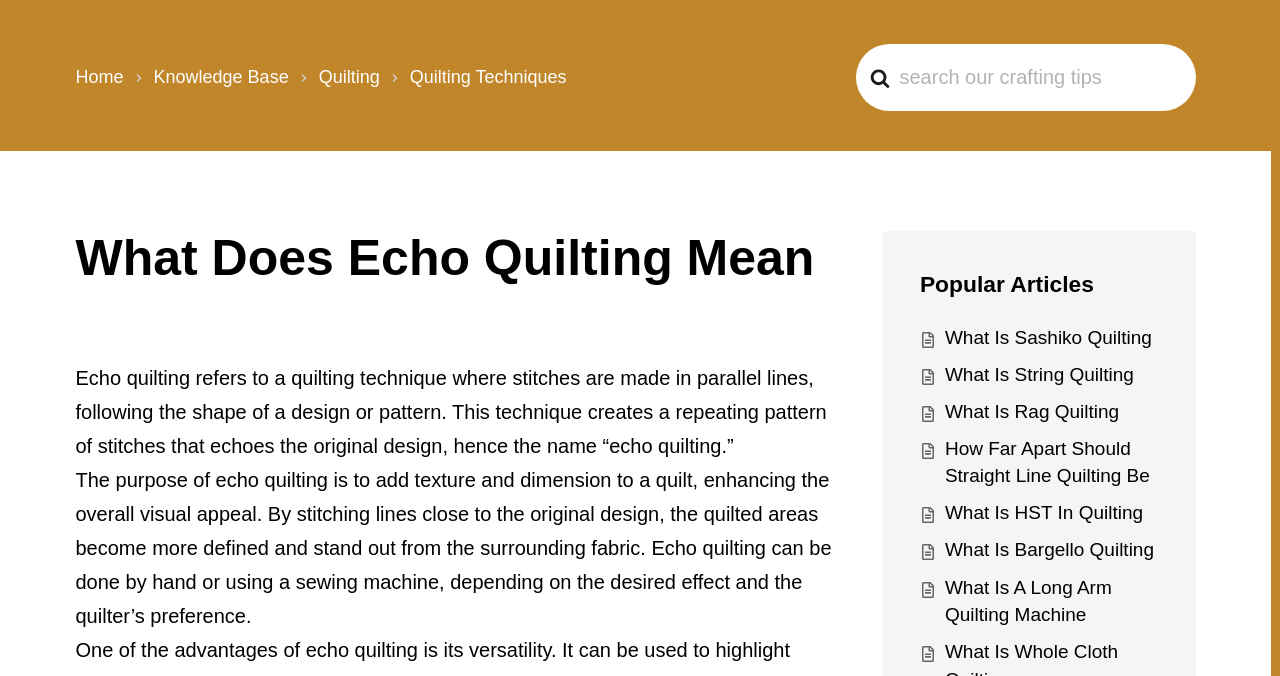Identify the bounding box coordinates for the element that needs to be clicked to fulfill this instruction: "read about what is sashiko quilting". Provide the coordinates in the format of four float numbers between 0 and 1: [left, top, right, bottom].

[0.738, 0.483, 0.9, 0.514]